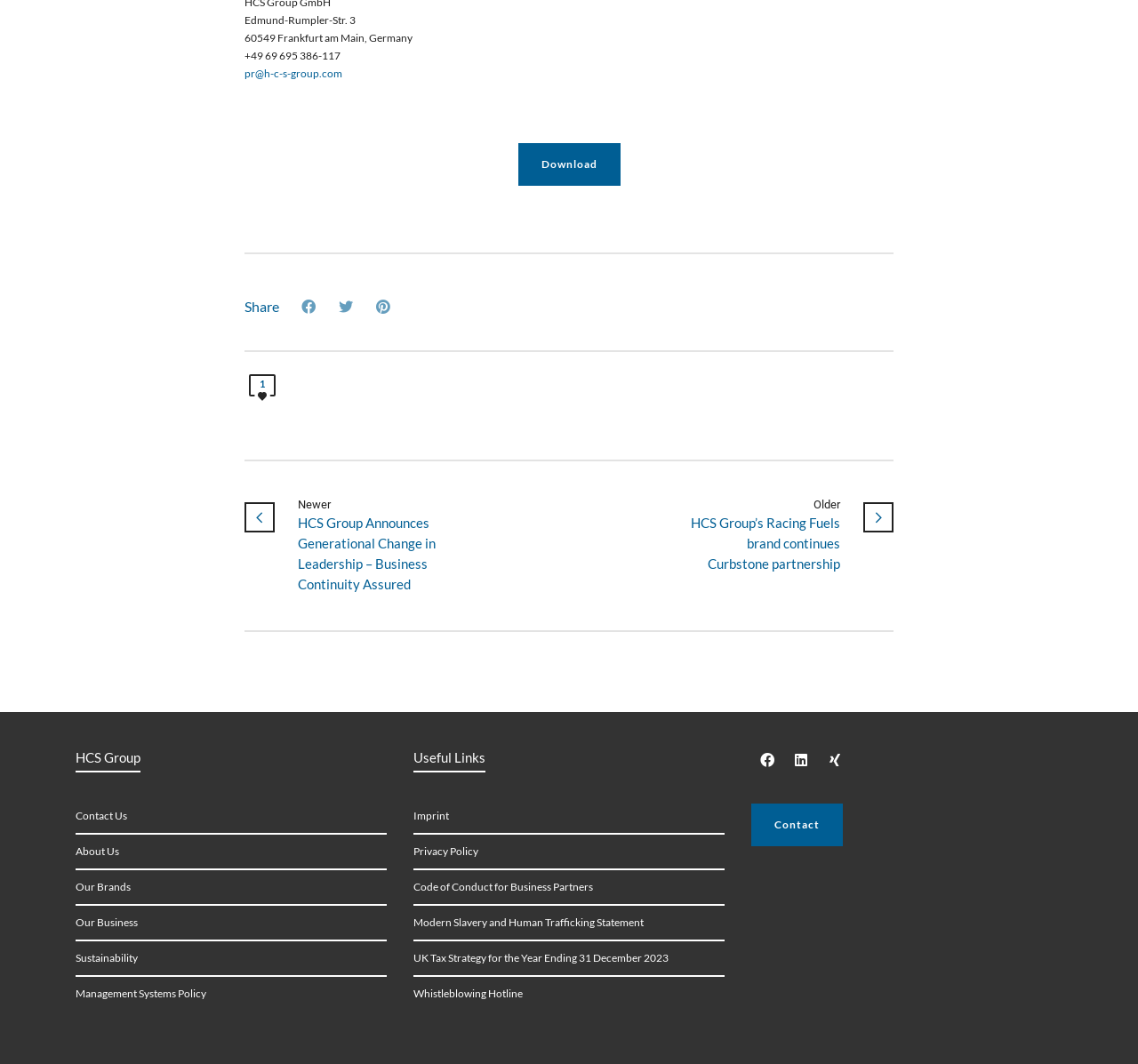What is the phone number of HCS Group?
Provide a thorough and detailed answer to the question.

I found the phone number by examining the static text elements at the top of the webpage, which provide the contact information.